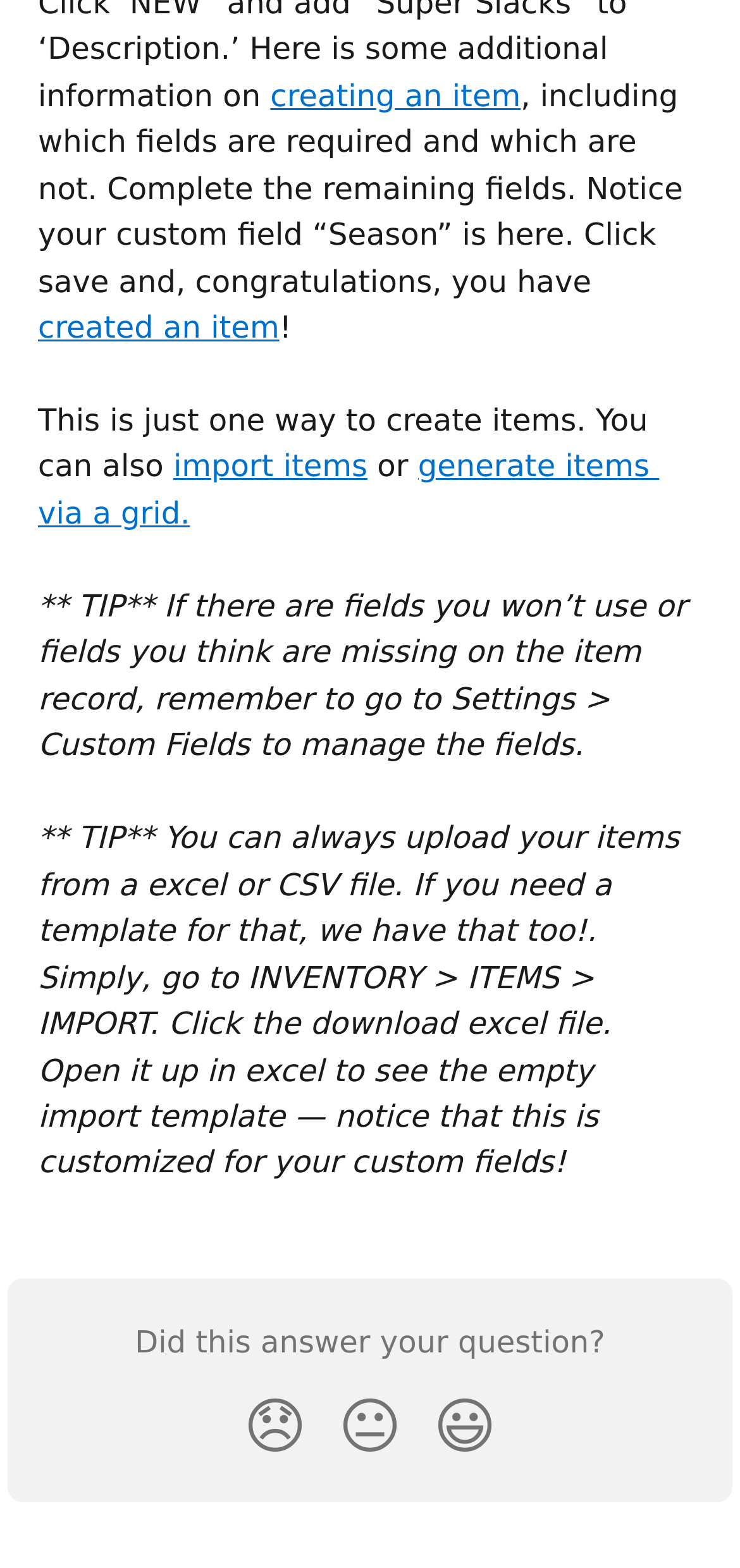Bounding box coordinates must be specified in the format (top-left x, top-left y, bottom-right x, bottom-right y). All values should be floating point numbers between 0 and 1. What are the bounding box coordinates of the UI element described as: import items

[0.234, 0.286, 0.497, 0.309]